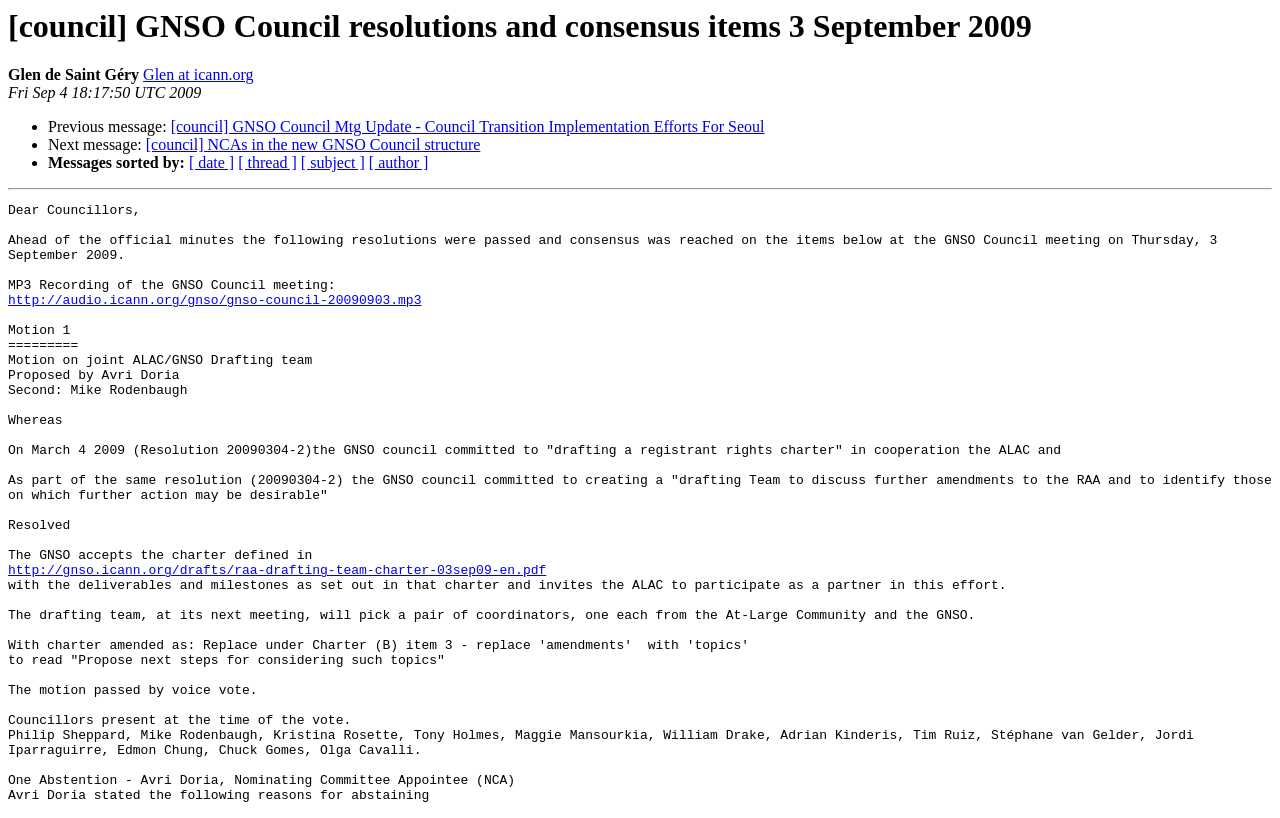Please locate the clickable area by providing the bounding box coordinates to follow this instruction: "Open the charter defined in the RAA drafting team".

[0.006, 0.689, 0.427, 0.707]